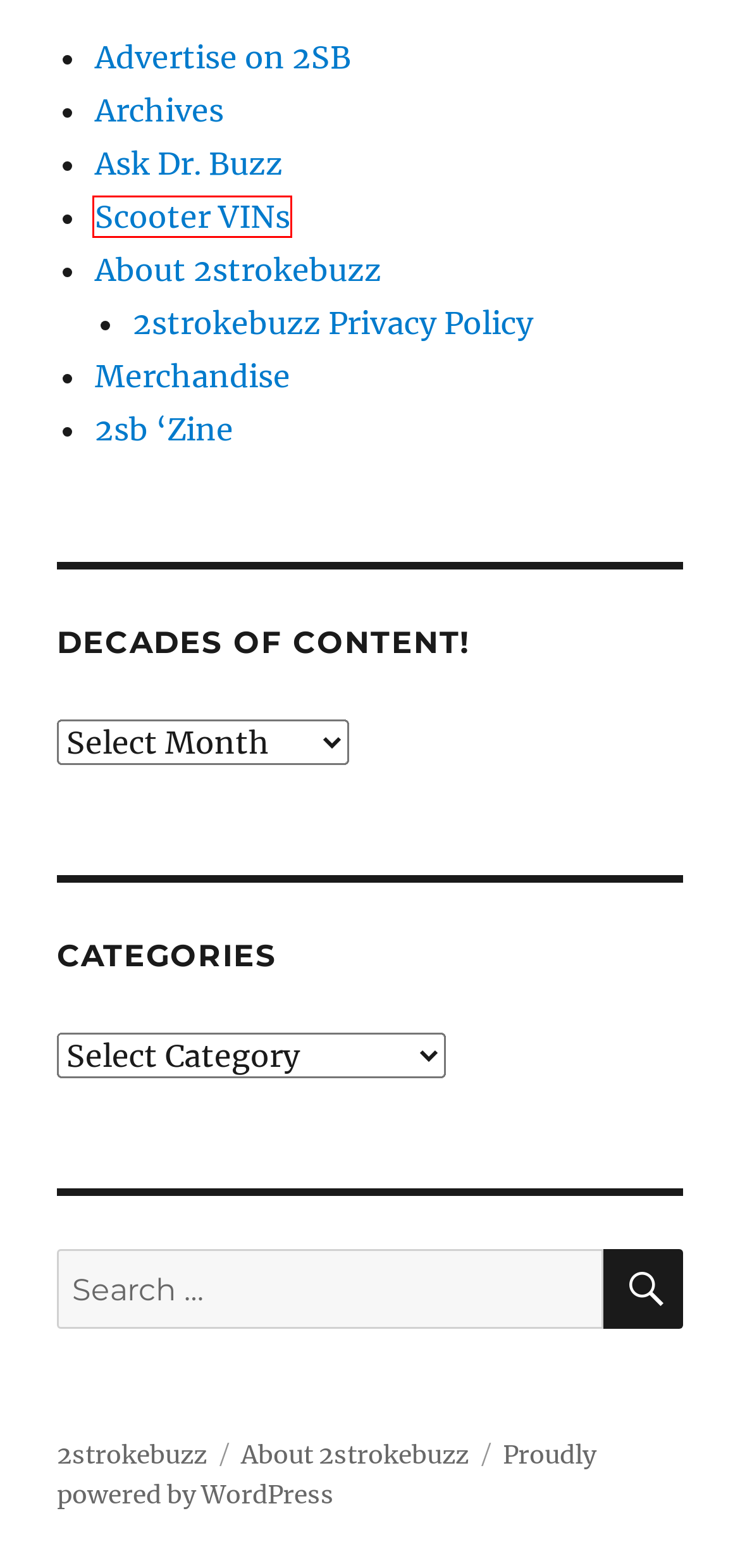Take a look at the provided webpage screenshot featuring a red bounding box around an element. Select the most appropriate webpage description for the page that loads after clicking on the element inside the red bounding box. Here are the candidates:
A. Merchandise – 2strokebuzz
B. Scooter VINs – 2strokebuzz
C. Ask Dr. Buzz – 2strokebuzz
D. Advertise on 2SB – 2strokebuzz
E. illnoise – 2strokebuzz
F. 2strokebuzz Privacy Policy – 2strokebuzz
G. Archives – 2strokebuzz
H. About 2strokebuzz – 2strokebuzz

B